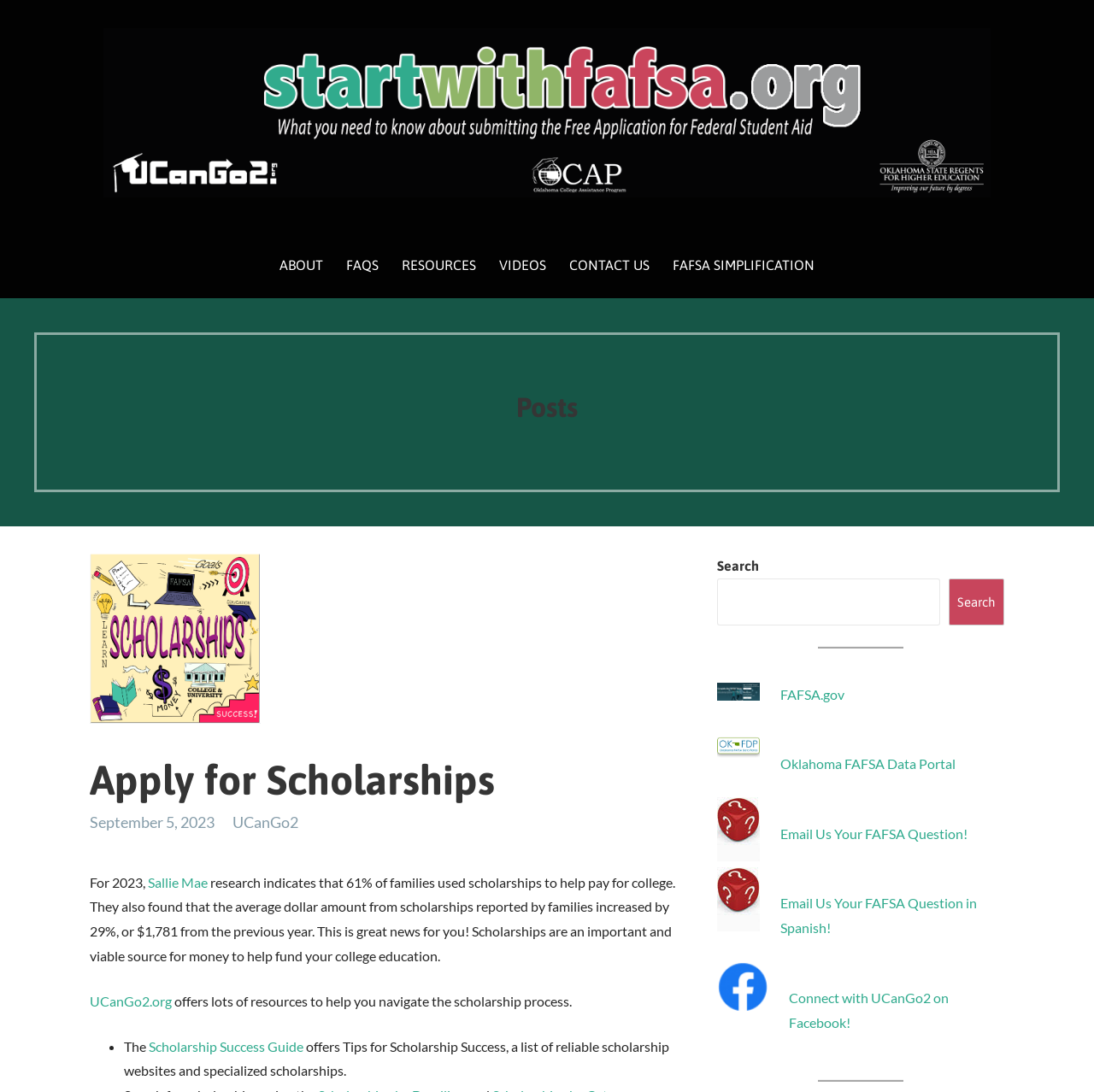What is the alternative language option for emailing FAFSA questions?
Using the screenshot, give a one-word or short phrase answer.

Spanish